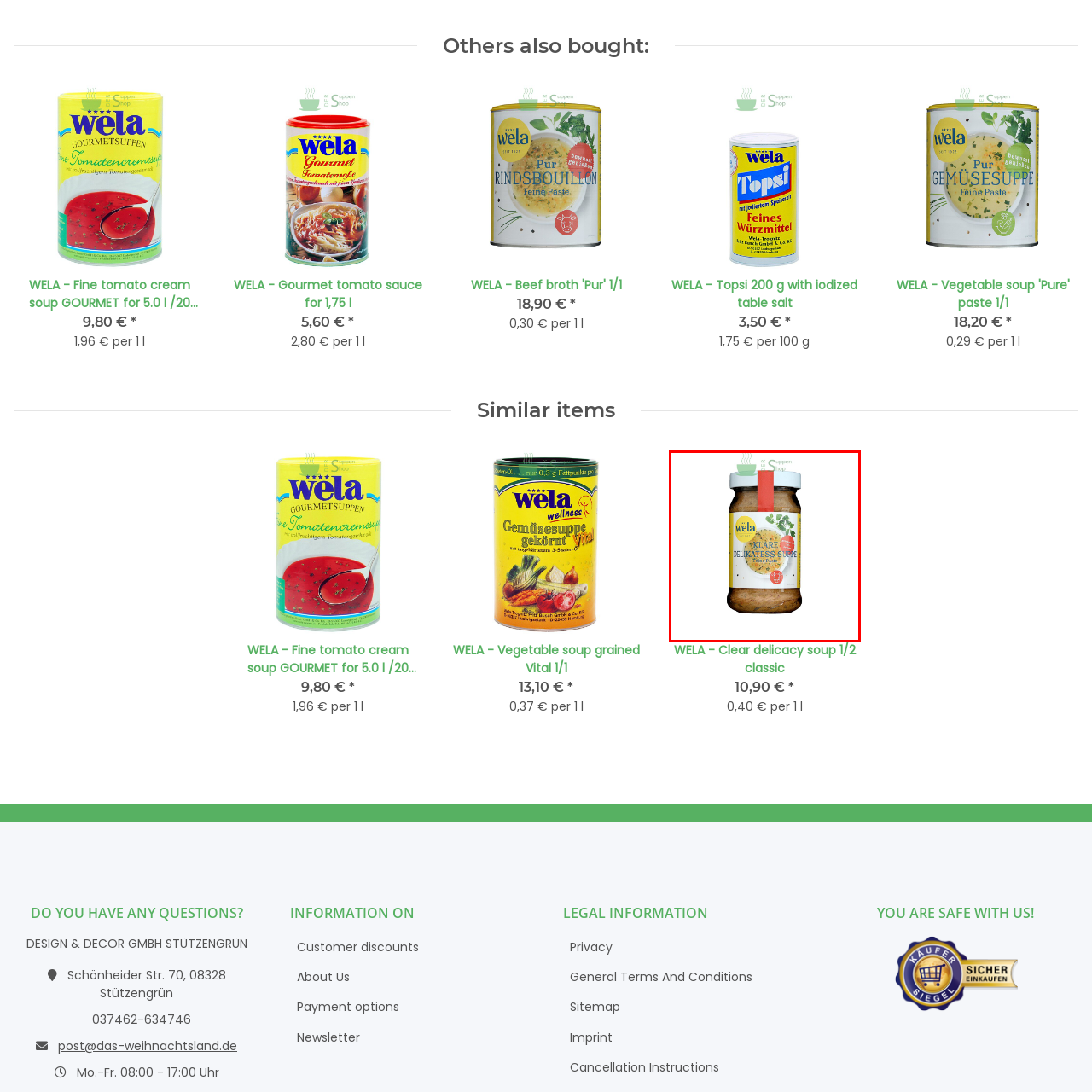What is the background color of the label?
Inspect the part of the image highlighted by the red bounding box and give a detailed answer to the question.

The caption describes the label as having a bright yellow background, which hints at the freshness of the ingredients and makes the product stand out.